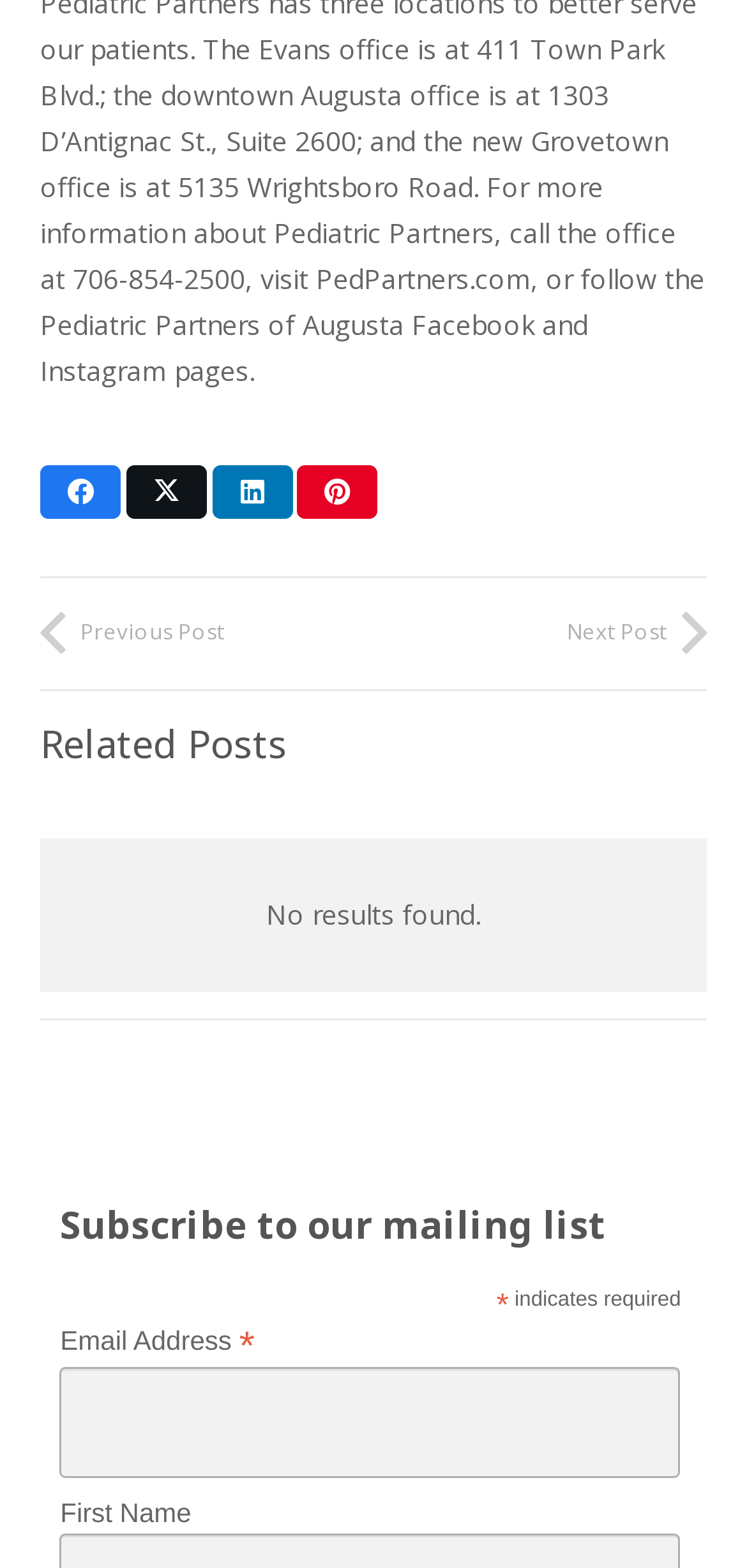What is the message displayed when no results are found?
Using the information from the image, give a concise answer in one word or a short phrase.

No results found.